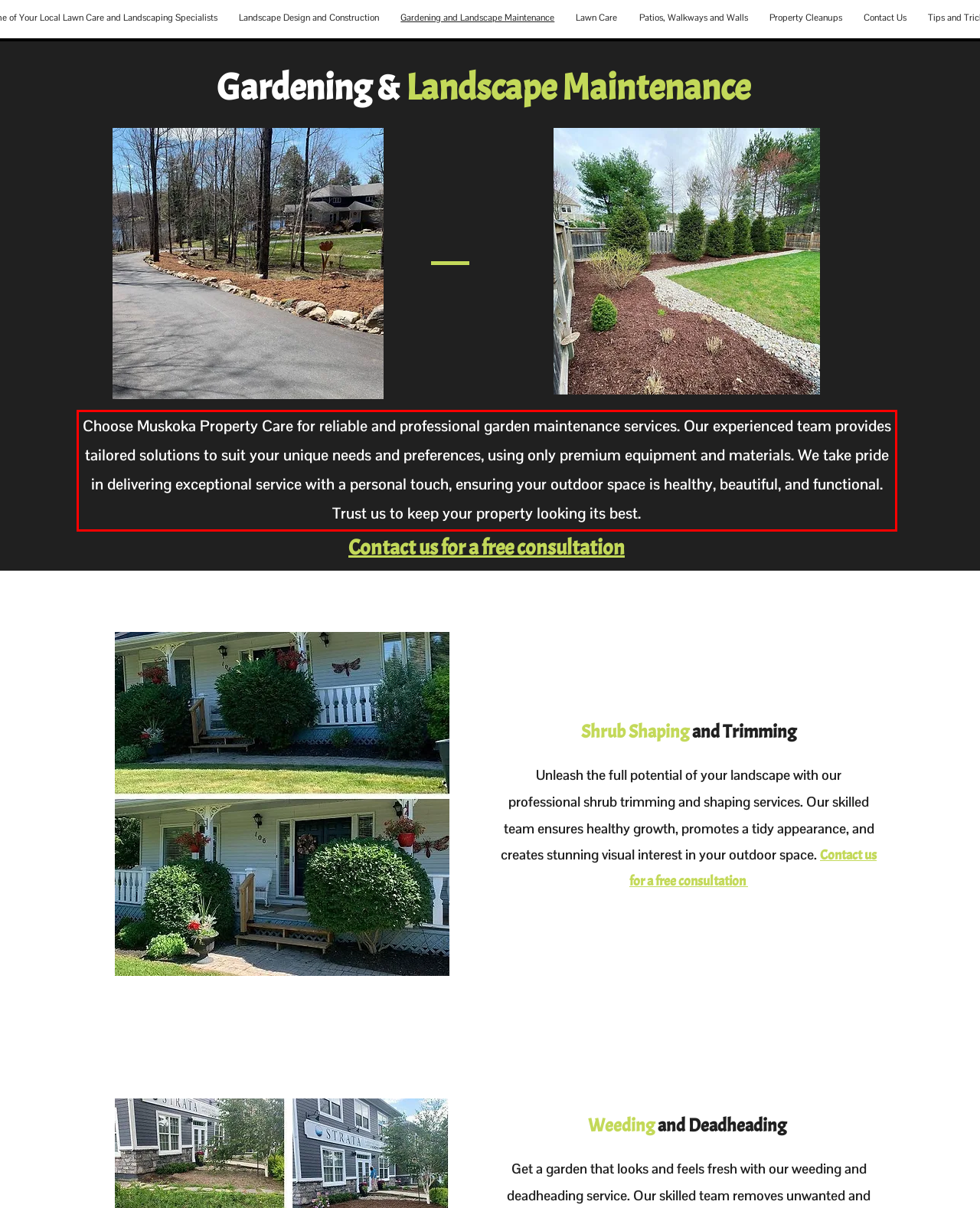From the provided screenshot, extract the text content that is enclosed within the red bounding box.

Choose Muskoka Property Care for reliable and professional garden maintenance services. Our experienced team provides tailored solutions to suit your unique needs and preferences, using only premium equipment and materials. We take pride in delivering exceptional service with a personal touch, ensuring your outdoor space is healthy, beautiful, and functional. Trust us to keep your property looking its best.